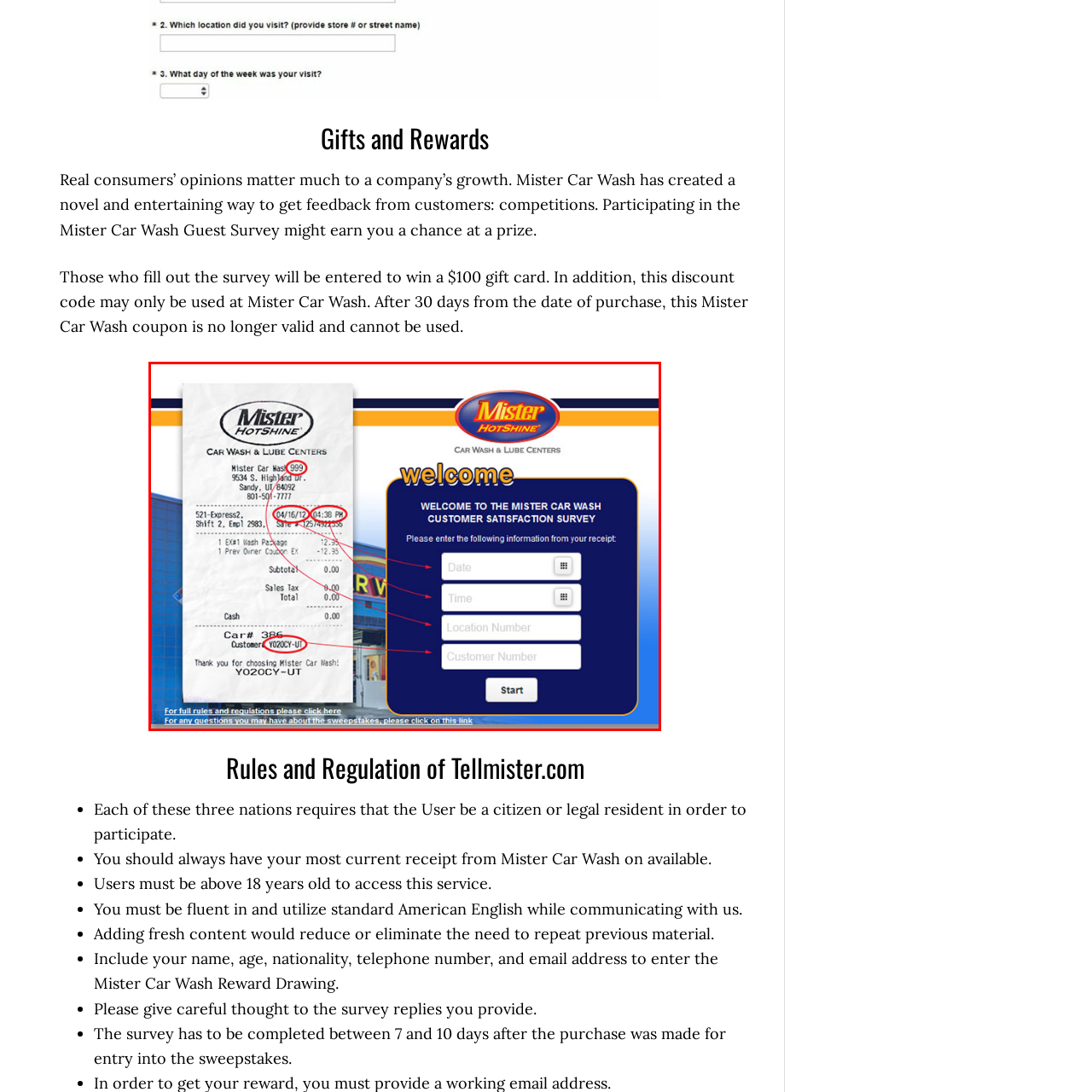Focus on the image encased in the red box and respond to the question with a single word or phrase:
What information is required to participate in the survey?

Date, Time, Location Number, Customer Number